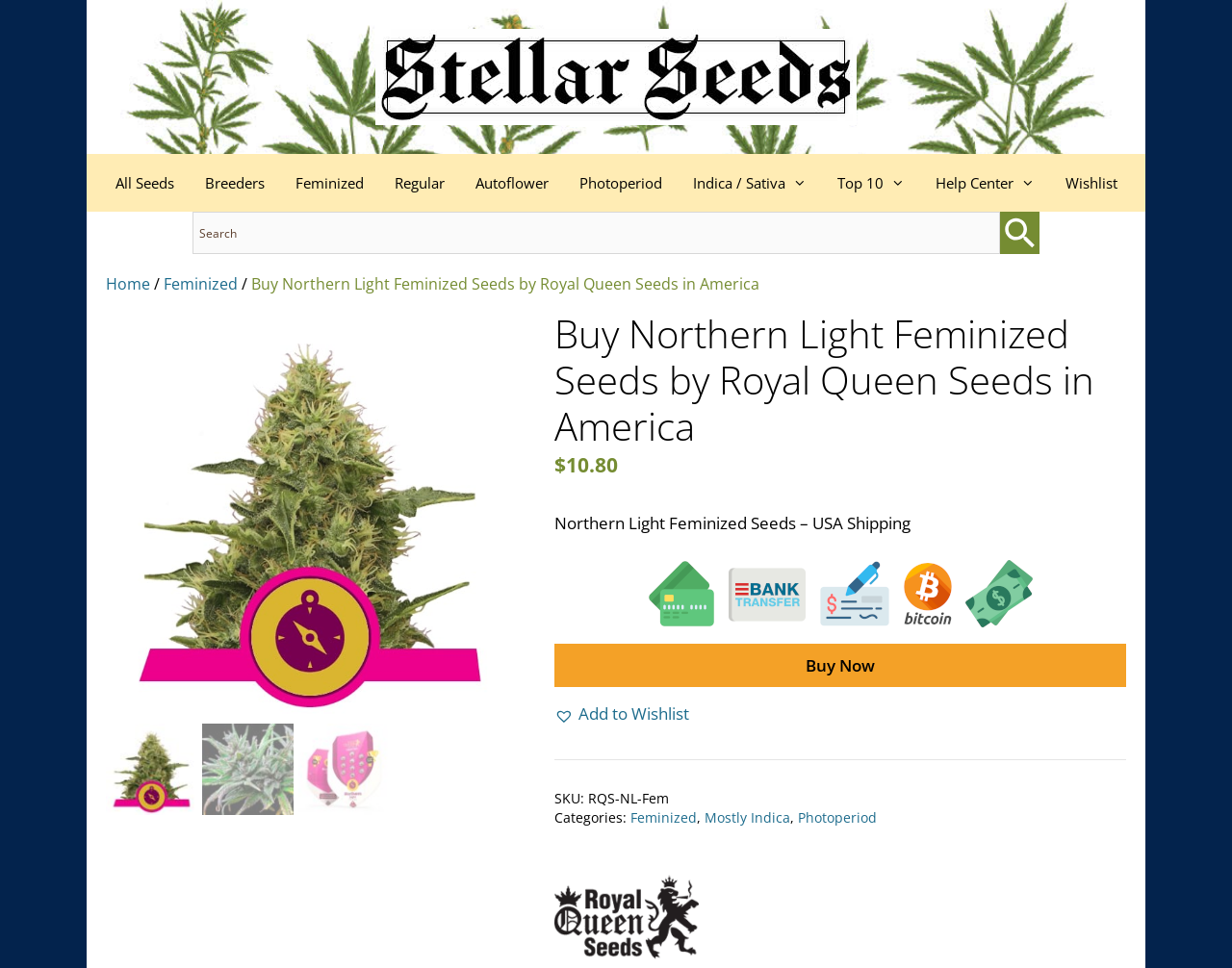Please analyze the image and give a detailed answer to the question:
What is the price of Northern Light Feminized Seeds?

The price of Northern Light Feminized Seeds can be found on the webpage by looking at the section that displays the product information. Specifically, it is located below the product name and description, and is denoted by a dollar sign followed by the numerical value.